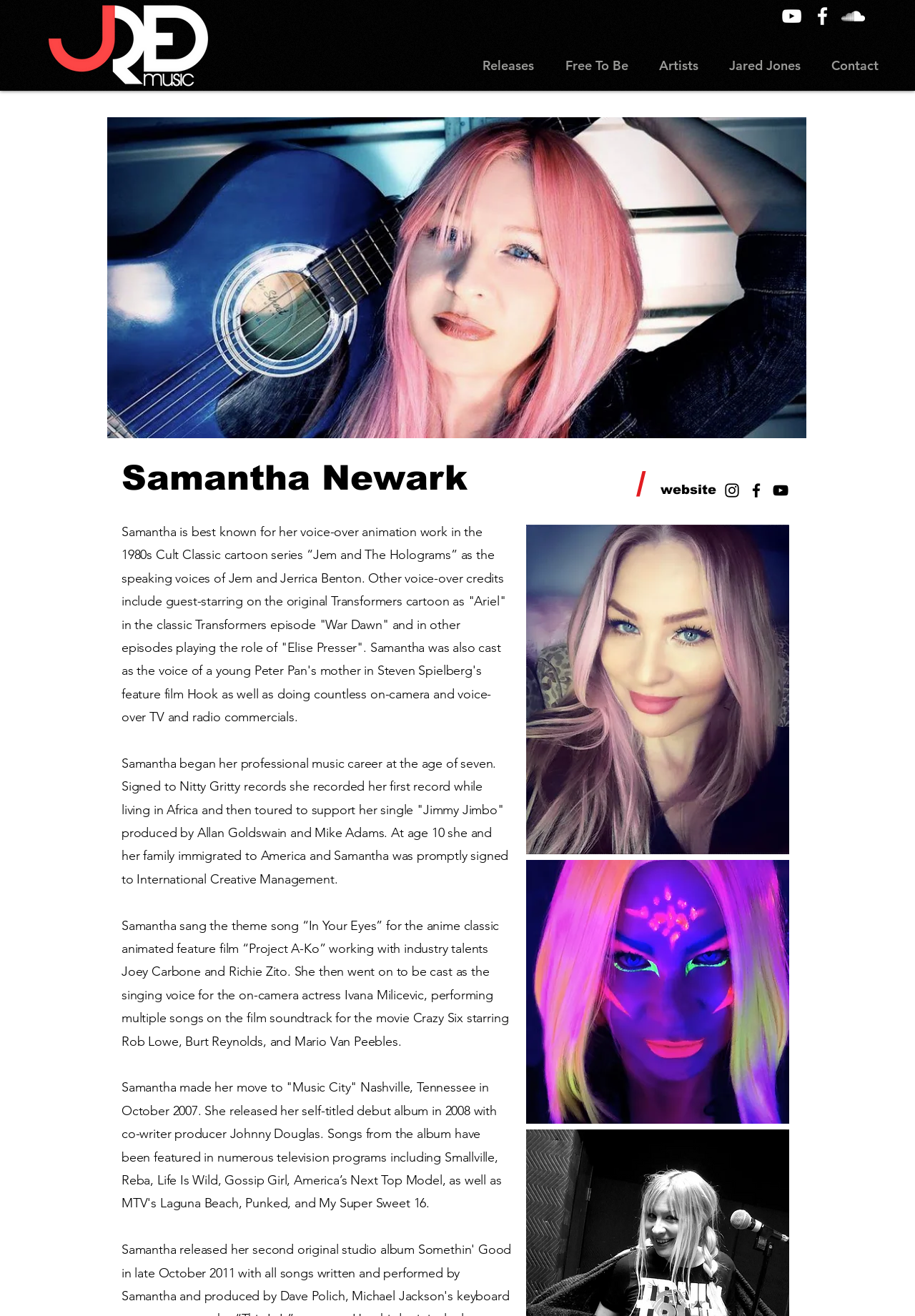Determine the bounding box coordinates of the UI element described by: "Jared Jones".

[0.78, 0.036, 0.891, 0.064]